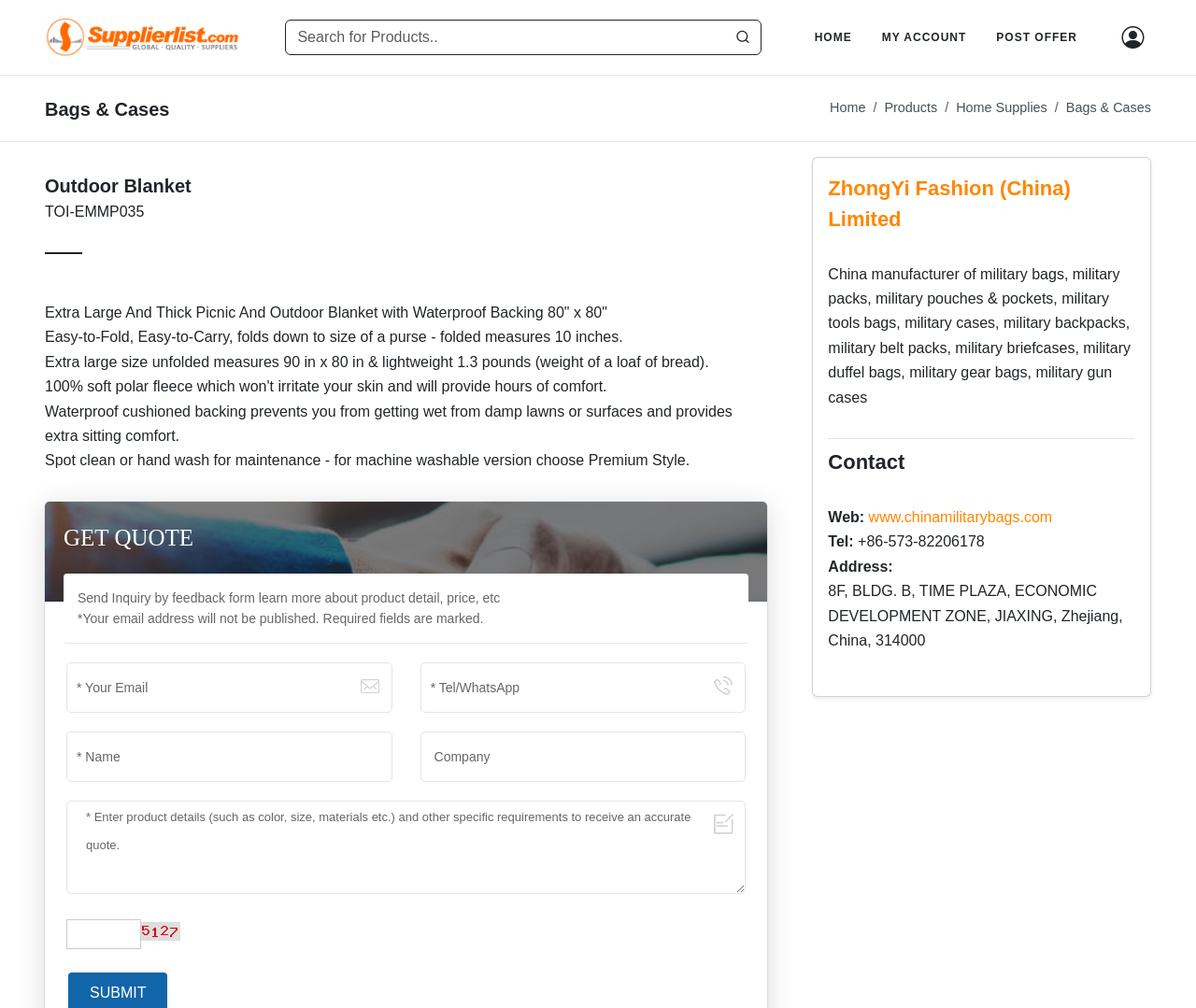Identify the bounding box coordinates of the area that should be clicked in order to complete the given instruction: "Contact ZhongYi Fashion (China) Limited". The bounding box coordinates should be four float numbers between 0 and 1, i.e., [left, top, right, bottom].

[0.692, 0.175, 0.895, 0.229]